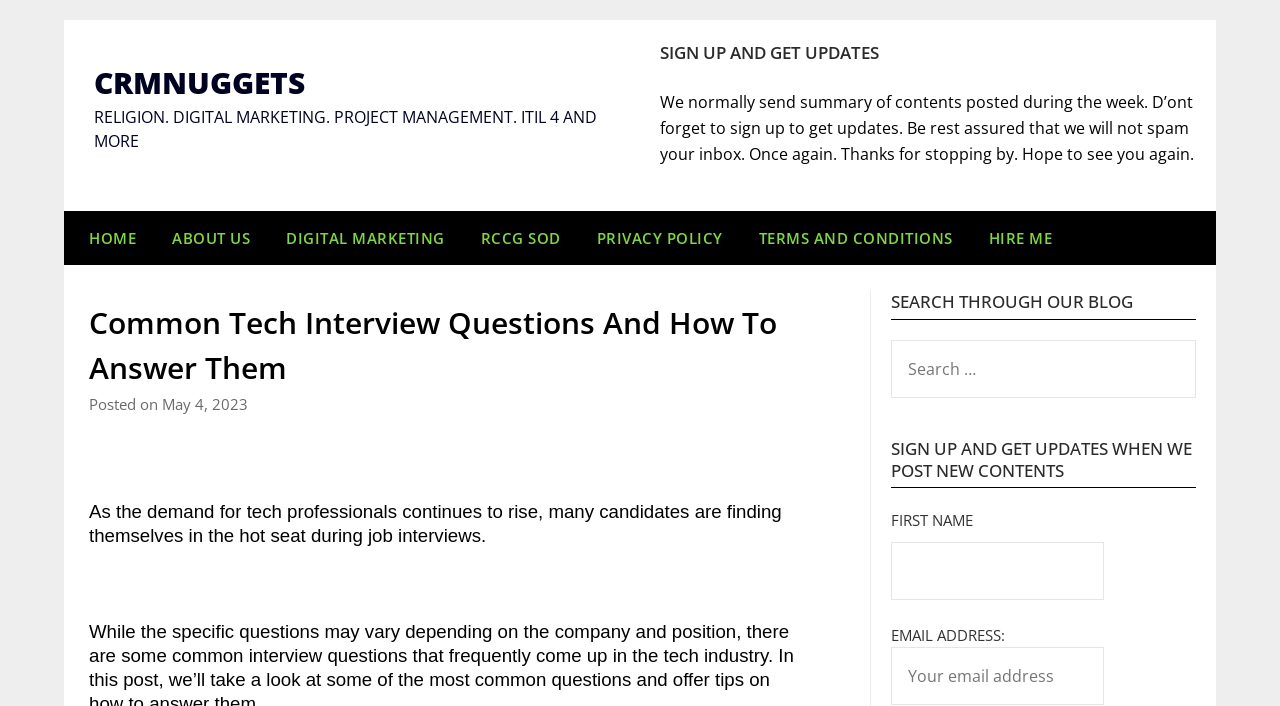Determine the main text heading of the webpage and provide its content.

Common Tech Interview Questions And How To Answer Them